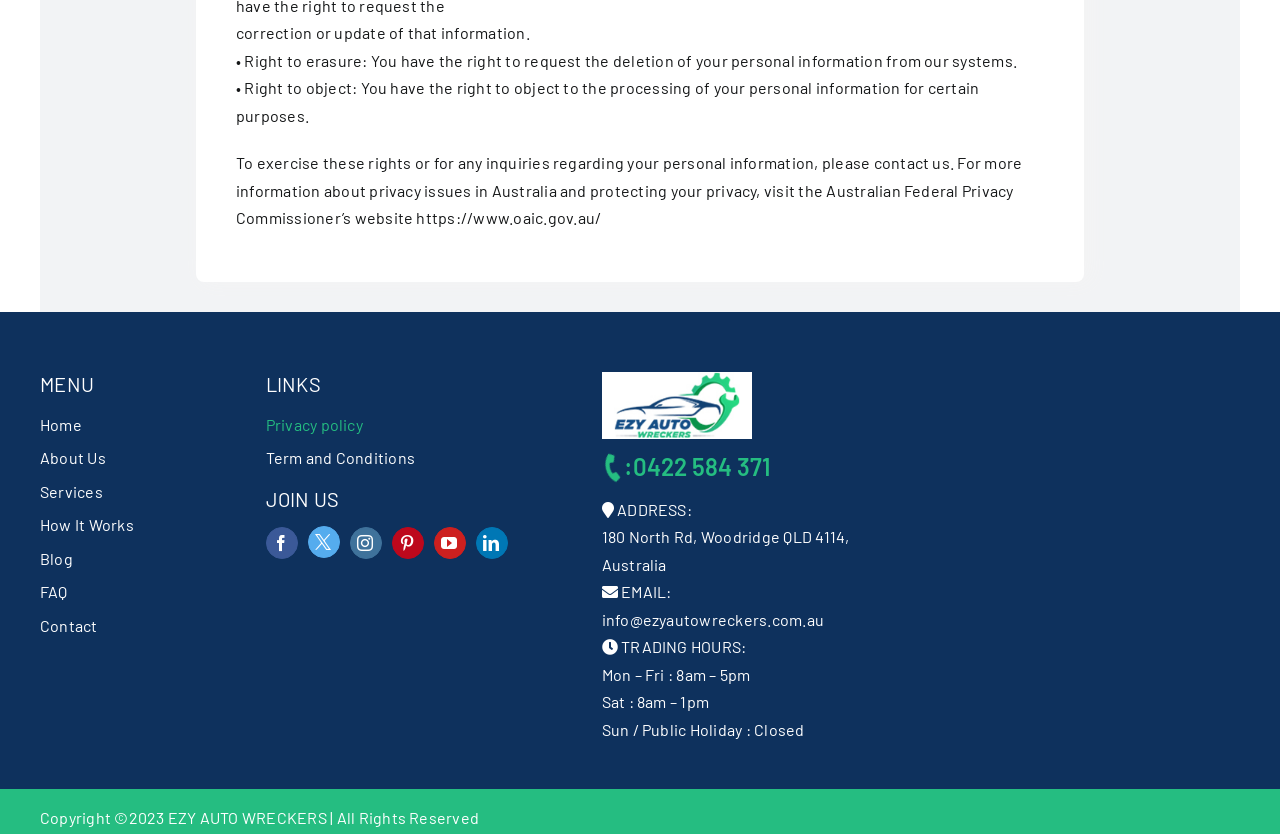What is the company's physical address?
Provide a well-explained and detailed answer to the question.

I found the physical address by looking at the footer section of the webpage, where the company's contact information is listed. The address is provided as '180 North Rd, Woodridge QLD 4114, Australia'.